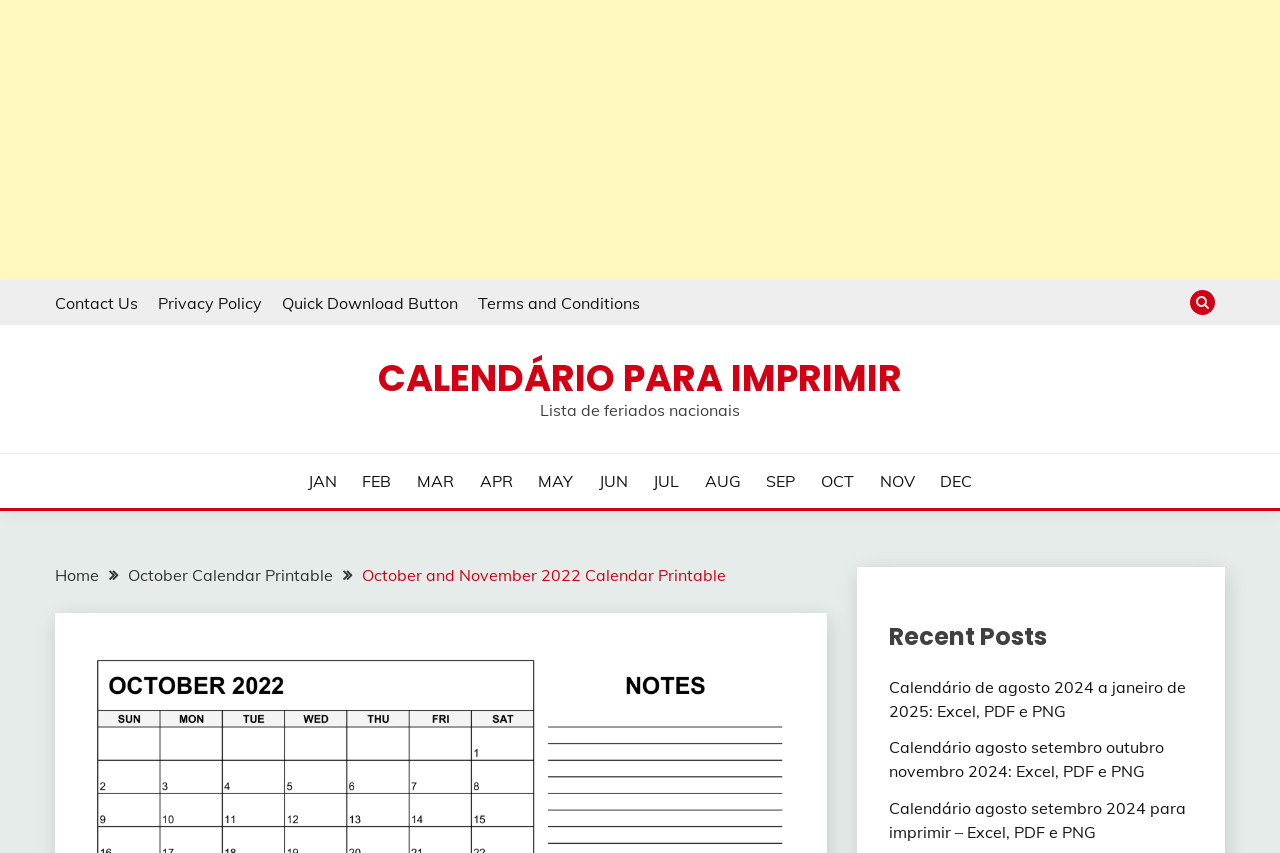Elaborate on the webpage's design and content in a detailed caption.

This webpage is about printable October and November 2022 calendar templates. At the top, there are four links: "Contact Us", "Privacy Policy", "Quick Download Button", and "Terms and Conditions", aligned horizontally. To the right of these links, there is a button with a search icon. 

Below these elements, there is a prominent link "CALENDÁRIO PARA IMPRIMIR" that spans across most of the width. Underneath, there is a static text "Lista de feriados nacionais" (which means "List of national holidays" in Portuguese). 

To the right of the static text, there are 12 links arranged horizontally, each representing a month from January to December. 

Further down, there is a navigation section with breadcrumbs, consisting of three links: "Home", "October Calendar Printable", and "October and November 2022 Calendar Printable". 

On the right side of the page, there is a section with a heading "Recent Posts". Below the heading, there are four links to recent posts, each describing a different calendar template.